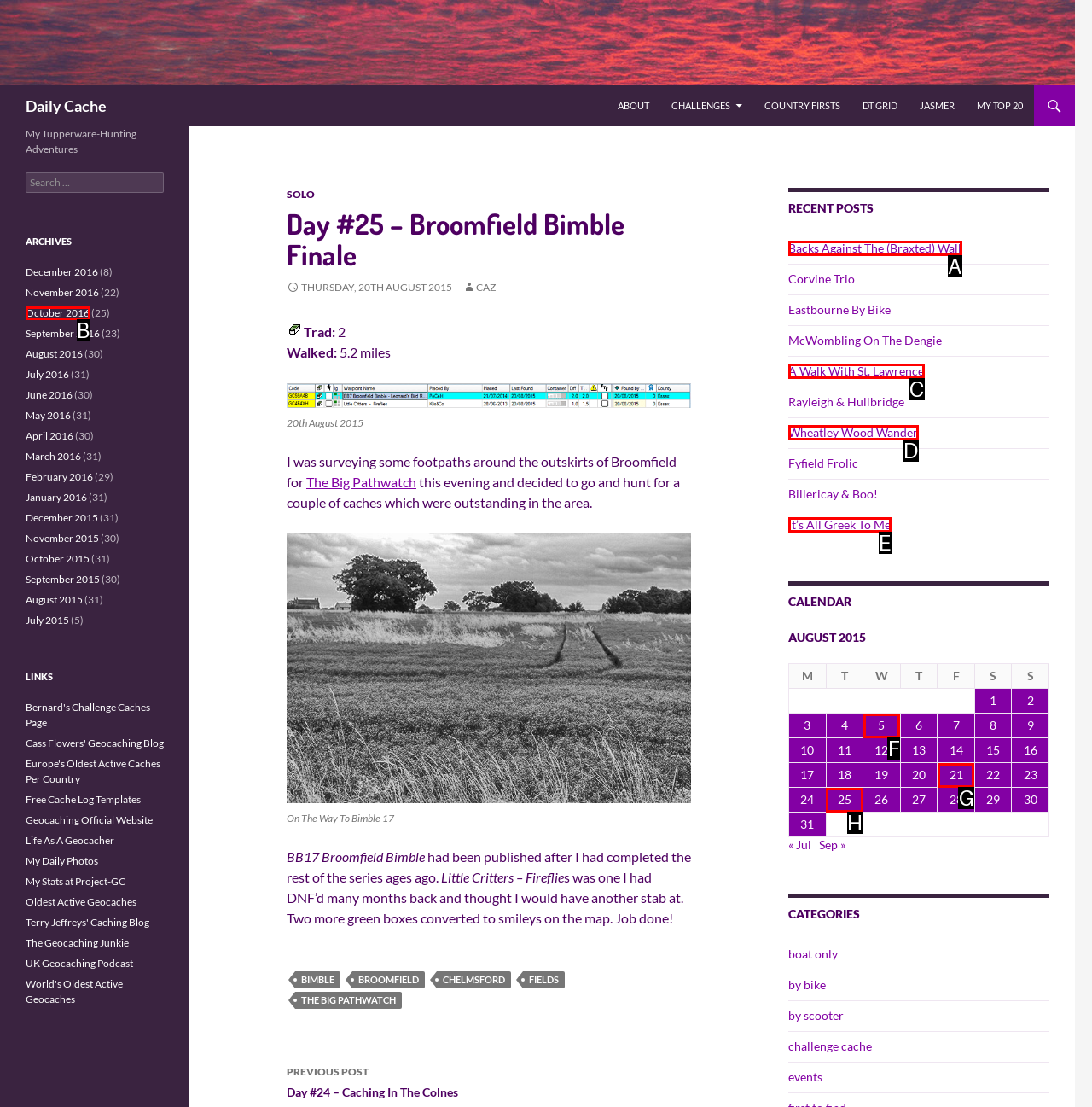Find the UI element described as: 25
Reply with the letter of the appropriate option.

H